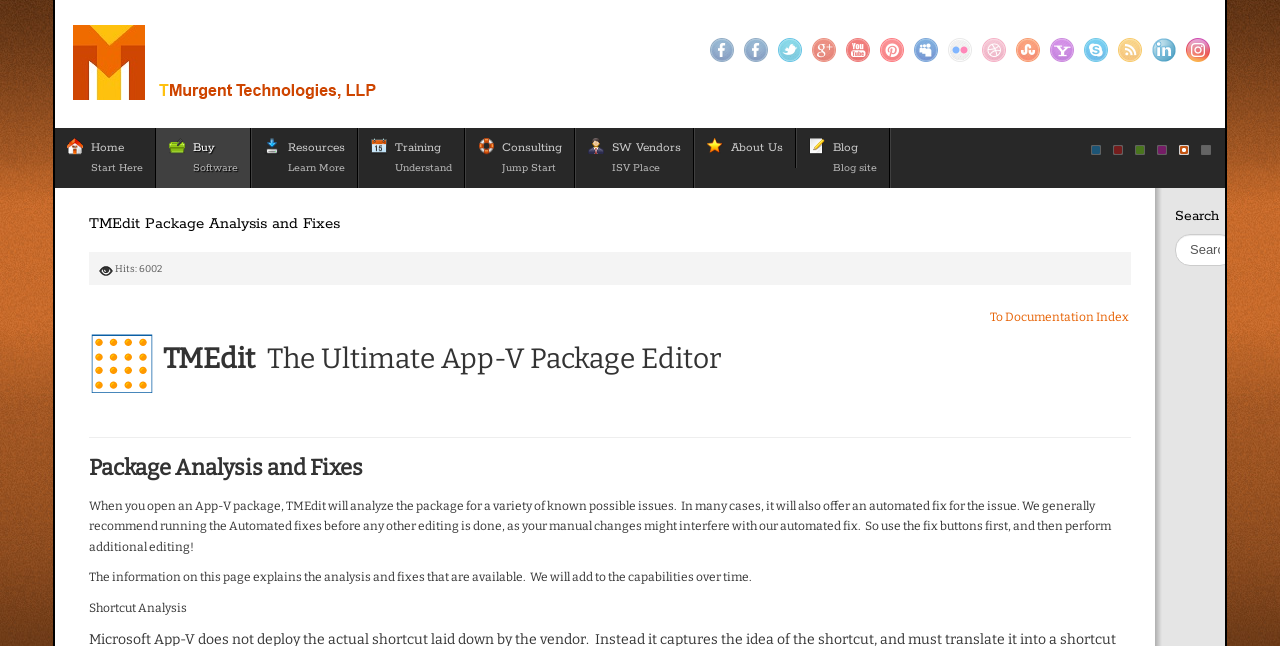Given the element description: "title="Your Destination for Application Virtualization/Containerization"", predict the bounding box coordinates of the UI element it refers to, using four float numbers between 0 and 1, i.e., [left, top, right, bottom].

[0.043, 0.0, 0.443, 0.198]